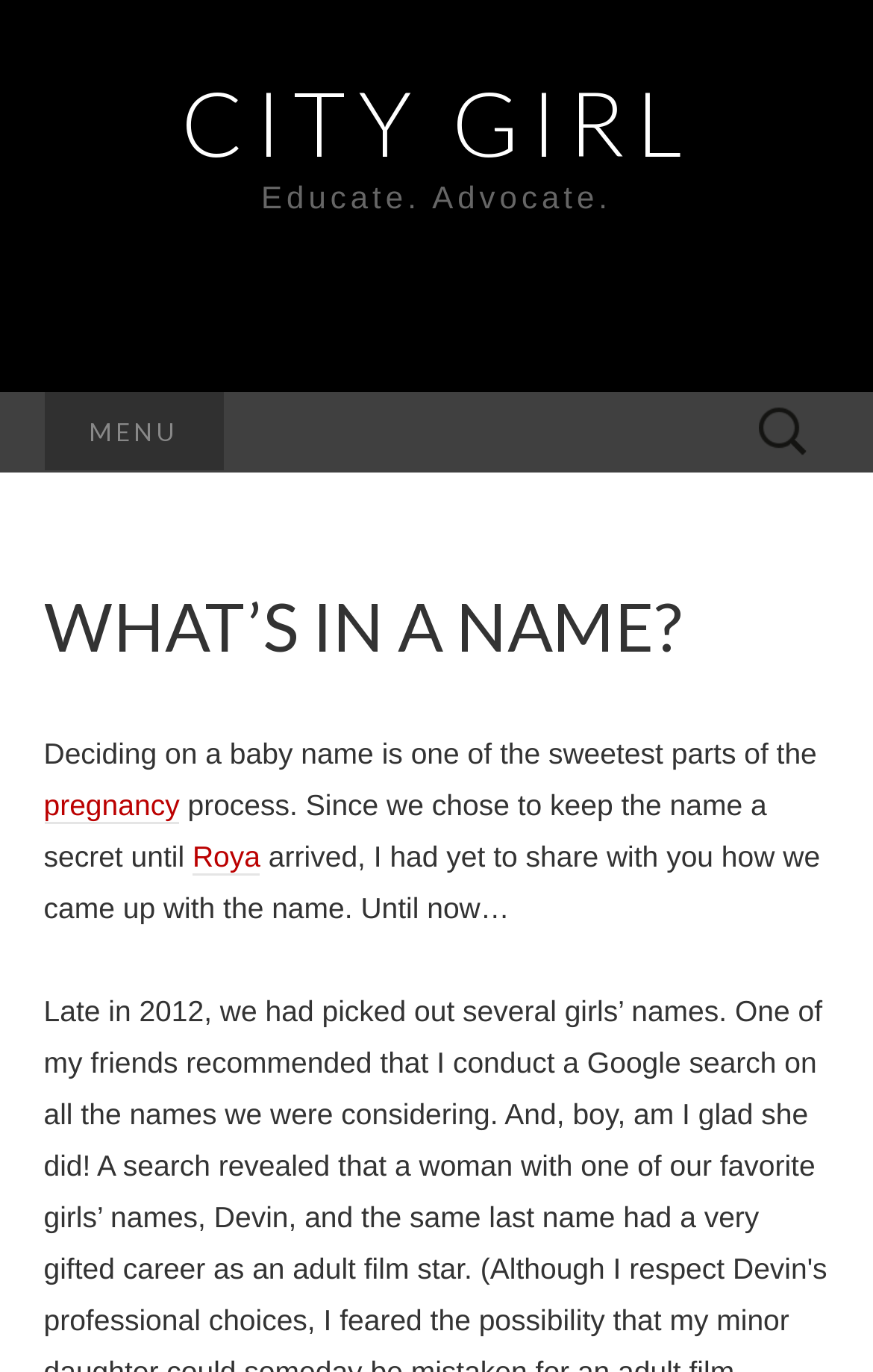What is the topic of the main content?
Refer to the image and offer an in-depth and detailed answer to the question.

I inferred the answer by reading the text on the webpage, which discusses the process of choosing a baby name and shares a personal experience. This suggests that the main content is about the baby naming process.